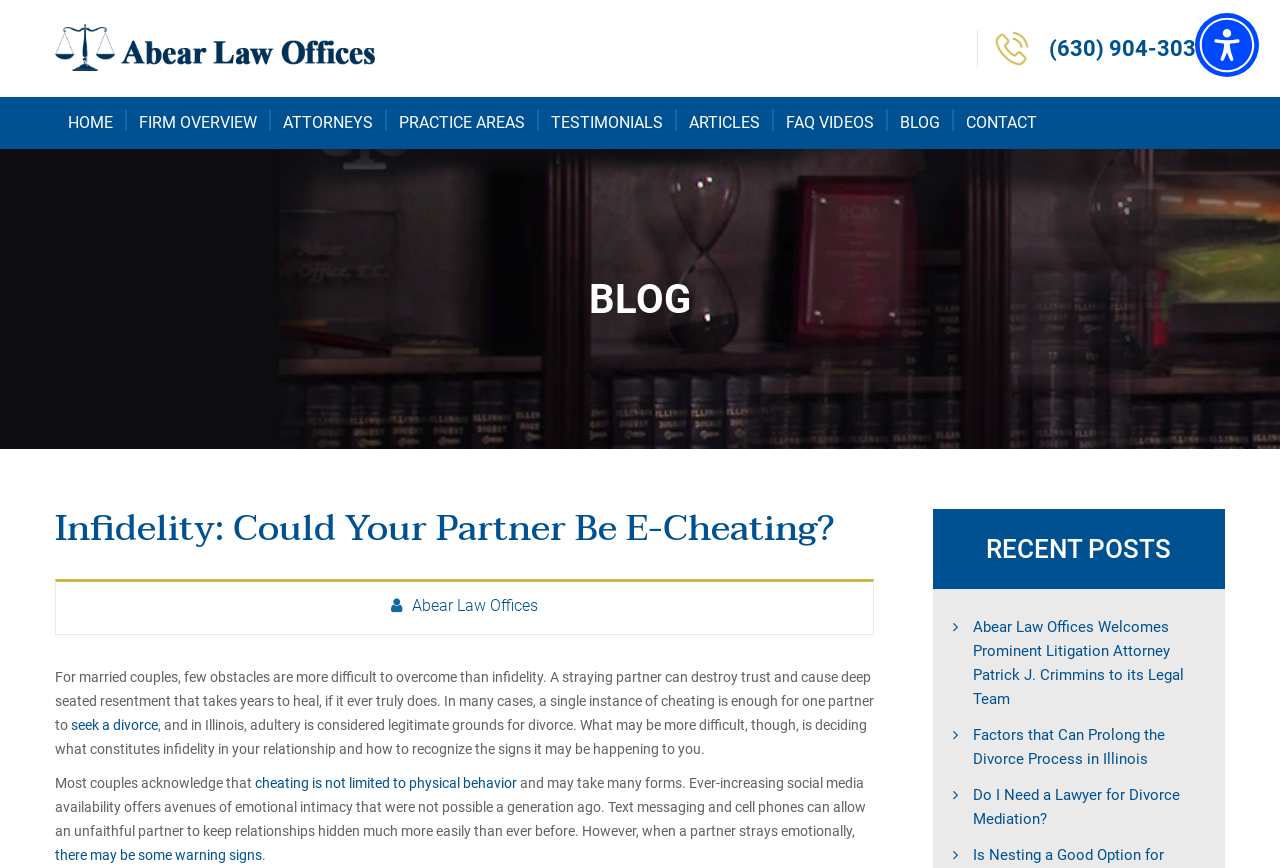Highlight the bounding box coordinates of the region I should click on to meet the following instruction: "Check the 'RECENT POSTS'".

[0.729, 0.586, 0.957, 0.679]